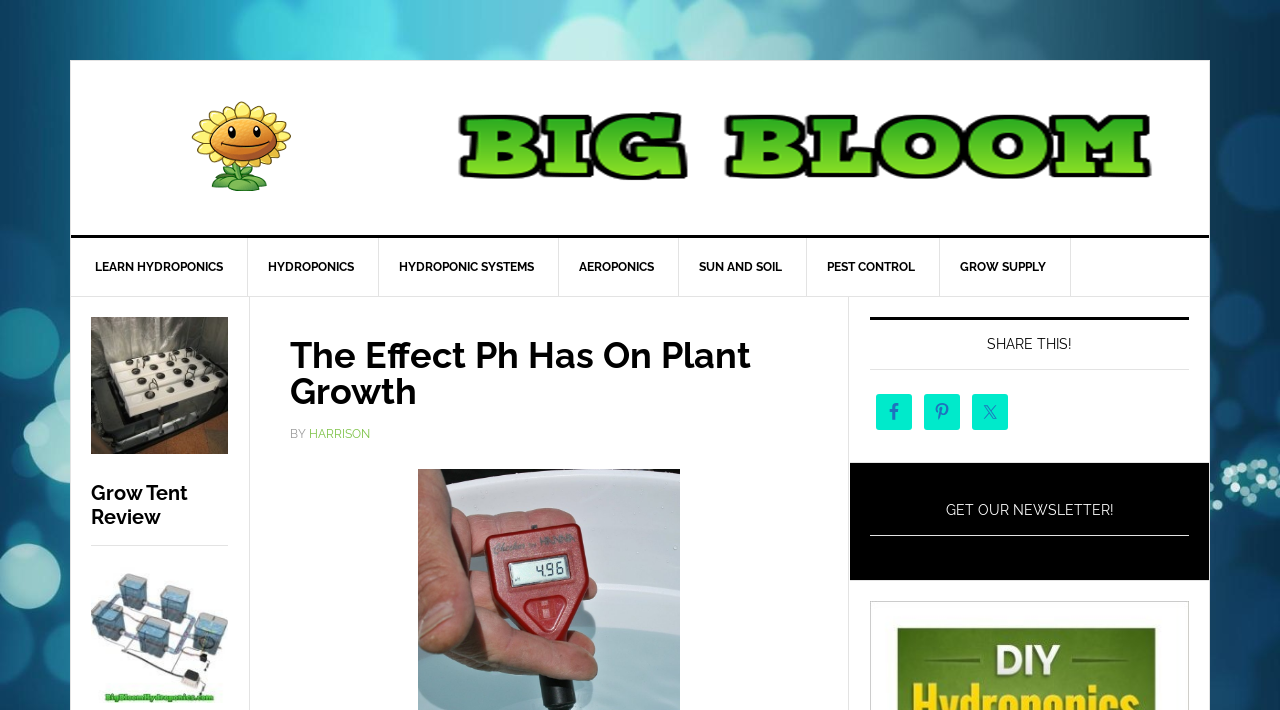Specify the bounding box coordinates of the element's area that should be clicked to execute the given instruction: "Click on the 'LEARN HYDROPONICS' link". The coordinates should be four float numbers between 0 and 1, i.e., [left, top, right, bottom].

[0.055, 0.335, 0.194, 0.417]